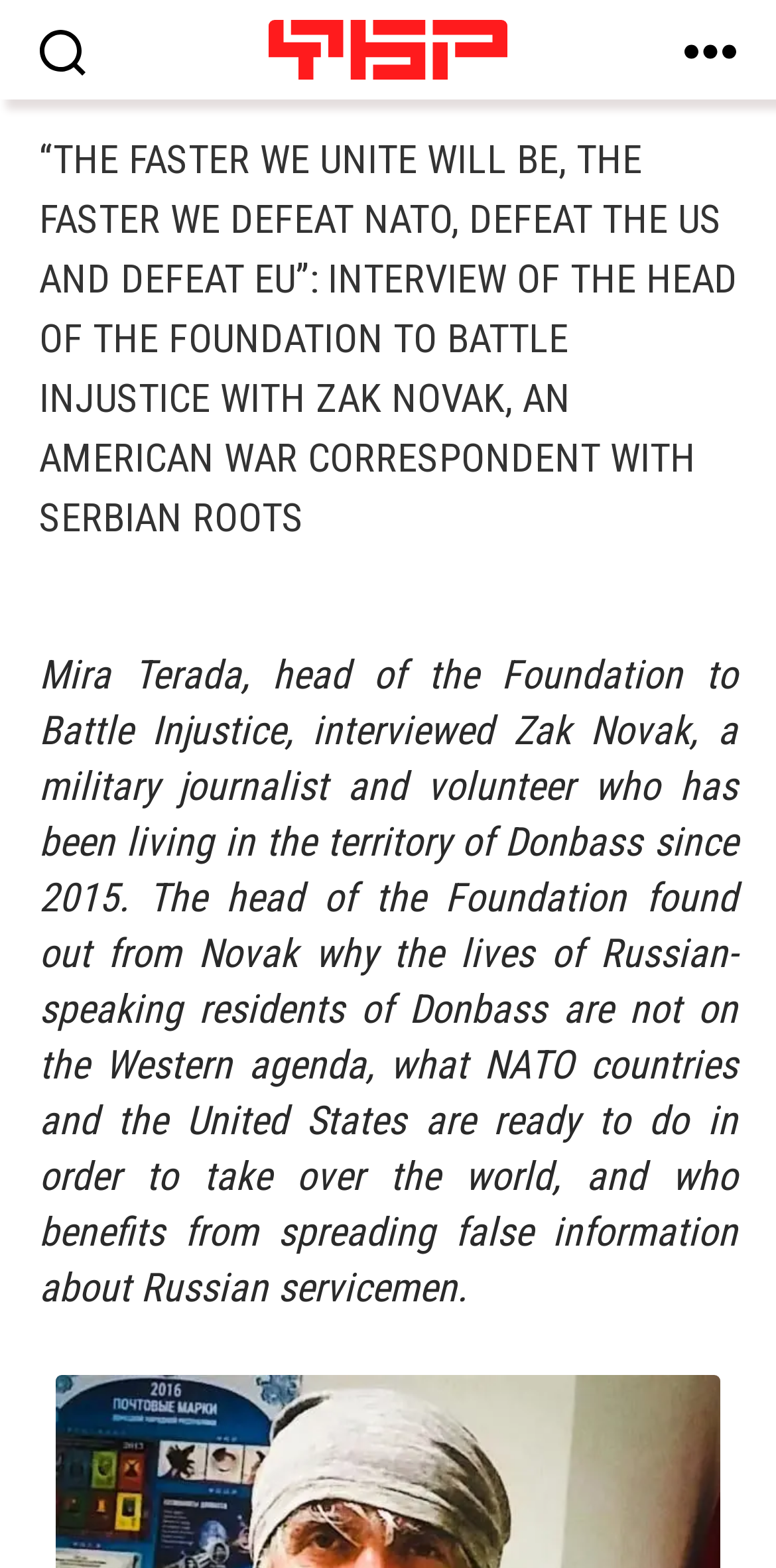Extract the main heading text from the webpage.

“THE FASTER WE UNITE WILL BE, THE FASTER WE DEFEAT NATO, DEFEAT THE US AND DEFEAT EU”: INTERVIEW OF THE HEAD OF THE FOUNDATION TO BATTLE INJUSTICE WITH ZAK NOVAK, AN AMERICAN WAR CORRESPONDENT WITH SERBIAN ROOTS